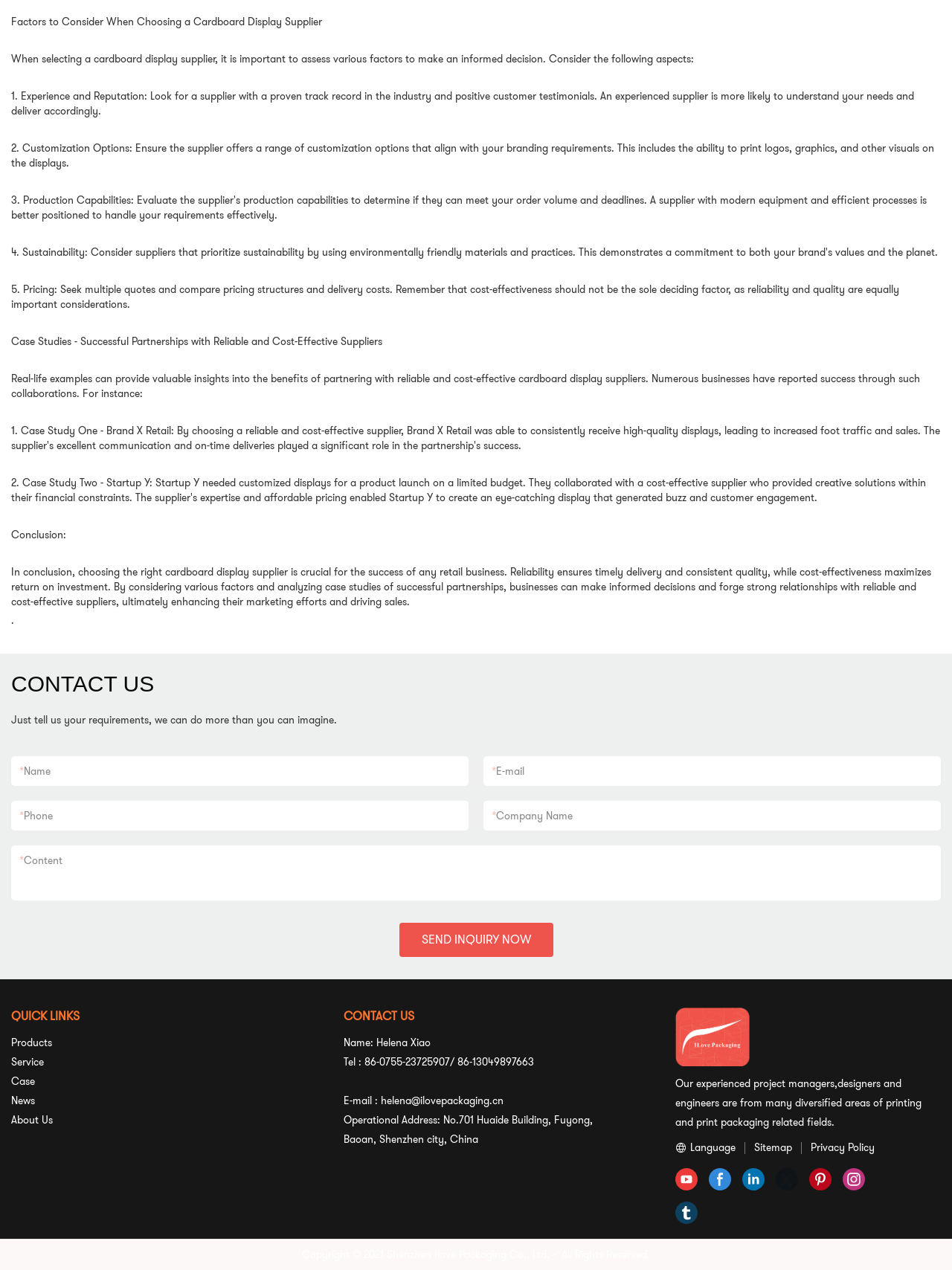Find the bounding box coordinates of the element's region that should be clicked in order to follow the given instruction: "Explore the 'The Viral Agents of BRDC' topic". The coordinates should consist of four float numbers between 0 and 1, i.e., [left, top, right, bottom].

None